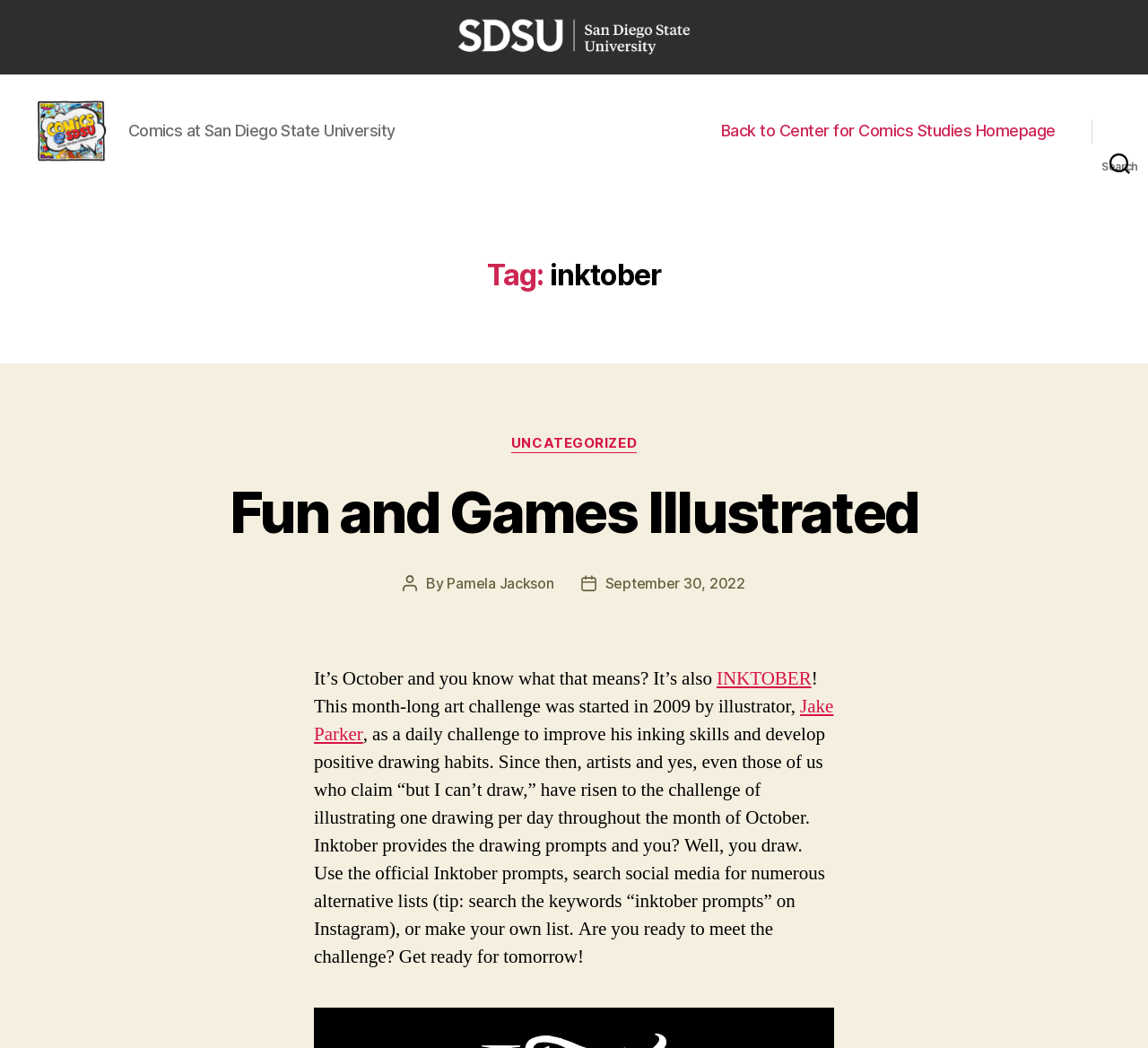Could you indicate the bounding box coordinates of the region to click in order to complete this instruction: "Go to the 'Library and Information Services' page".

None